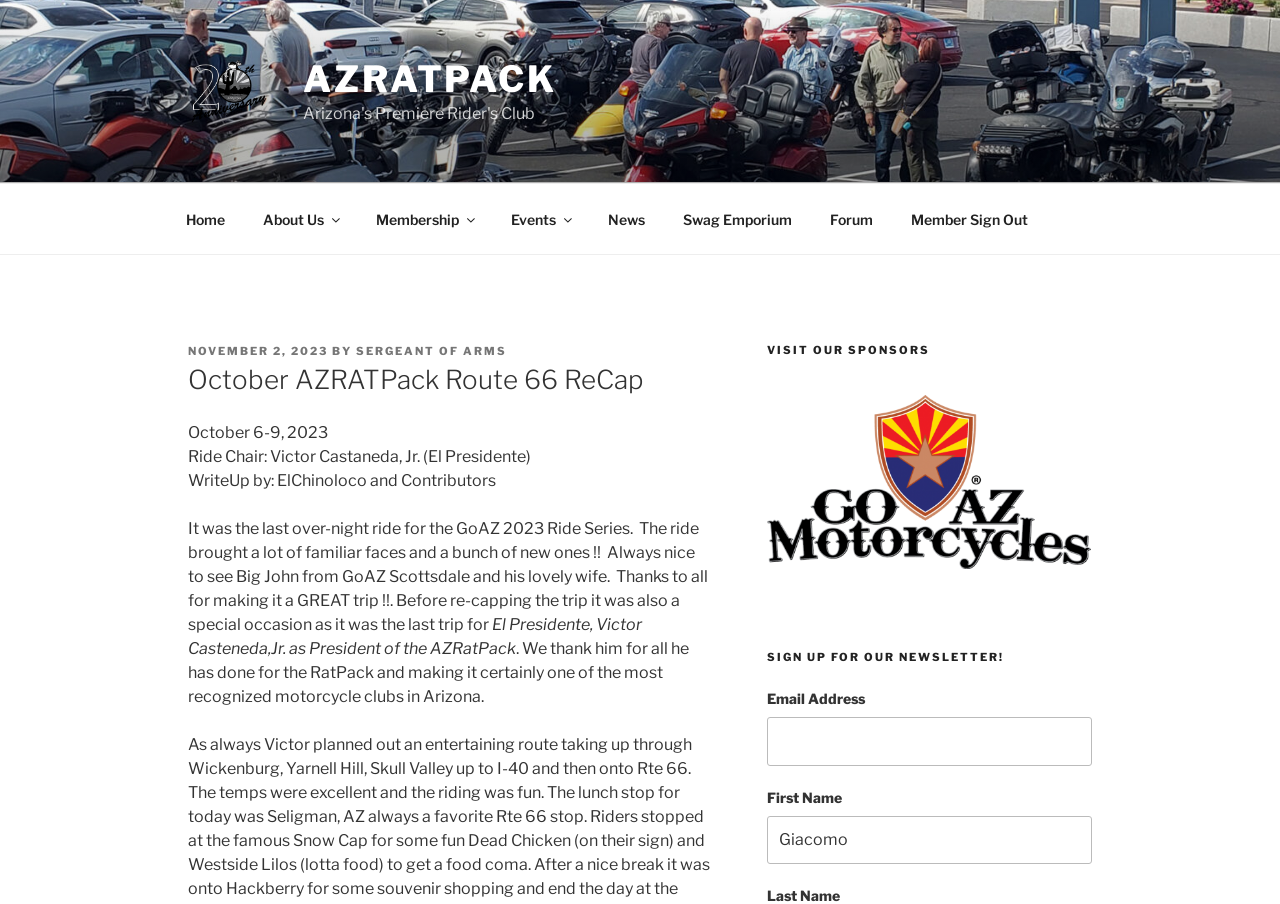Please identify the bounding box coordinates of the element that needs to be clicked to perform the following instruction: "Click the Forum link".

[0.634, 0.215, 0.695, 0.269]